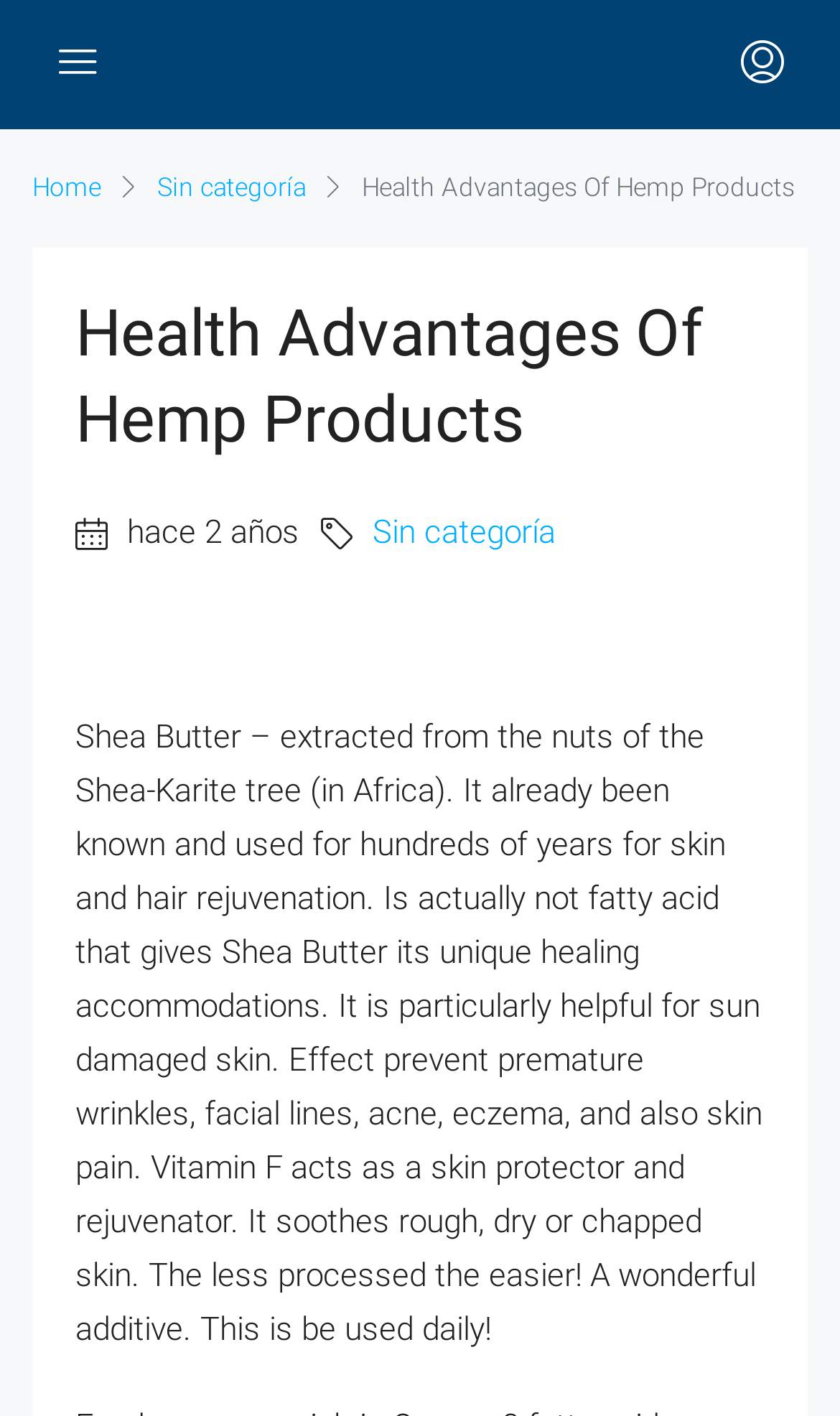Give a concise answer using only one word or phrase for this question:
What is the topic of the article?

Health Advantages Of Hemp Products